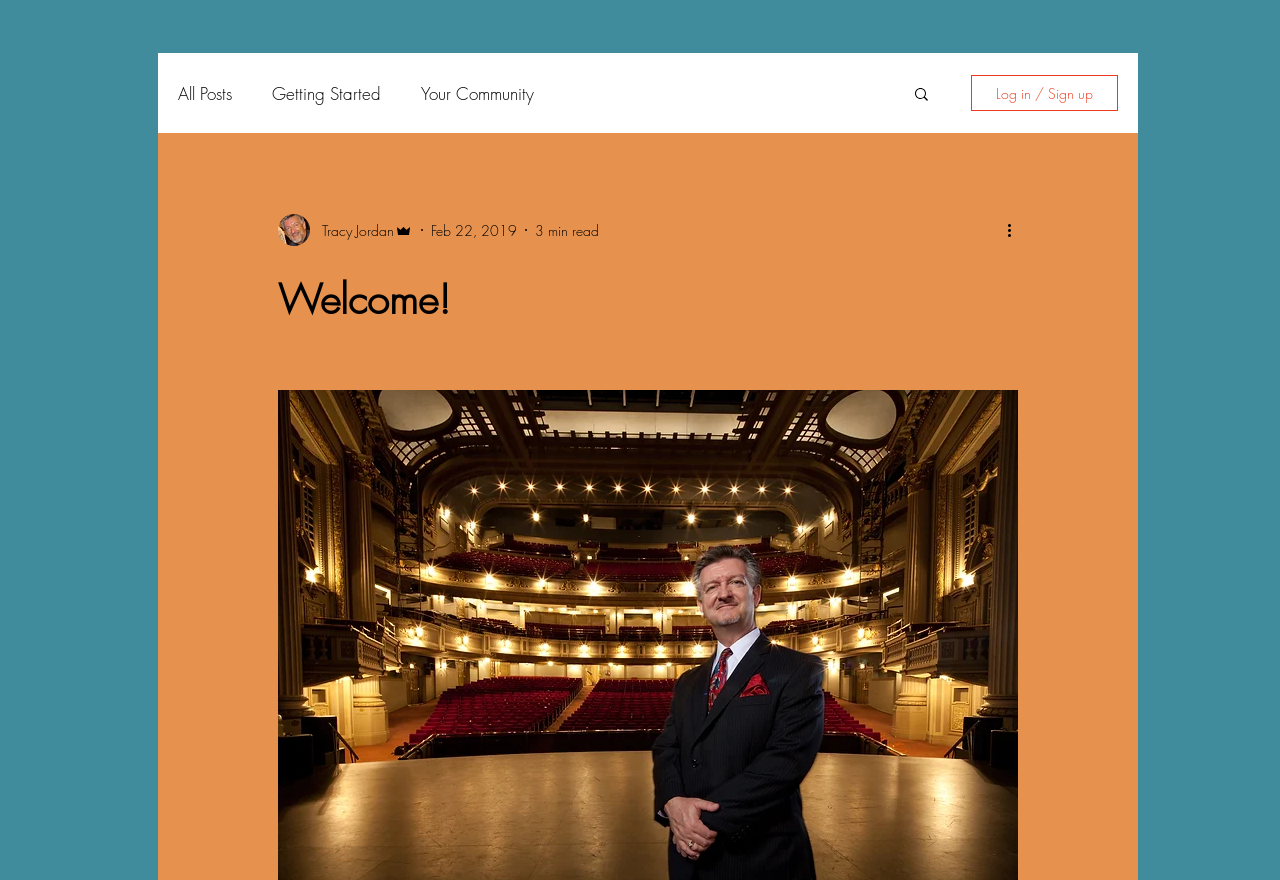Respond to the question below with a single word or phrase:
What is the function of the button at the top right corner?

Log in / Sign up